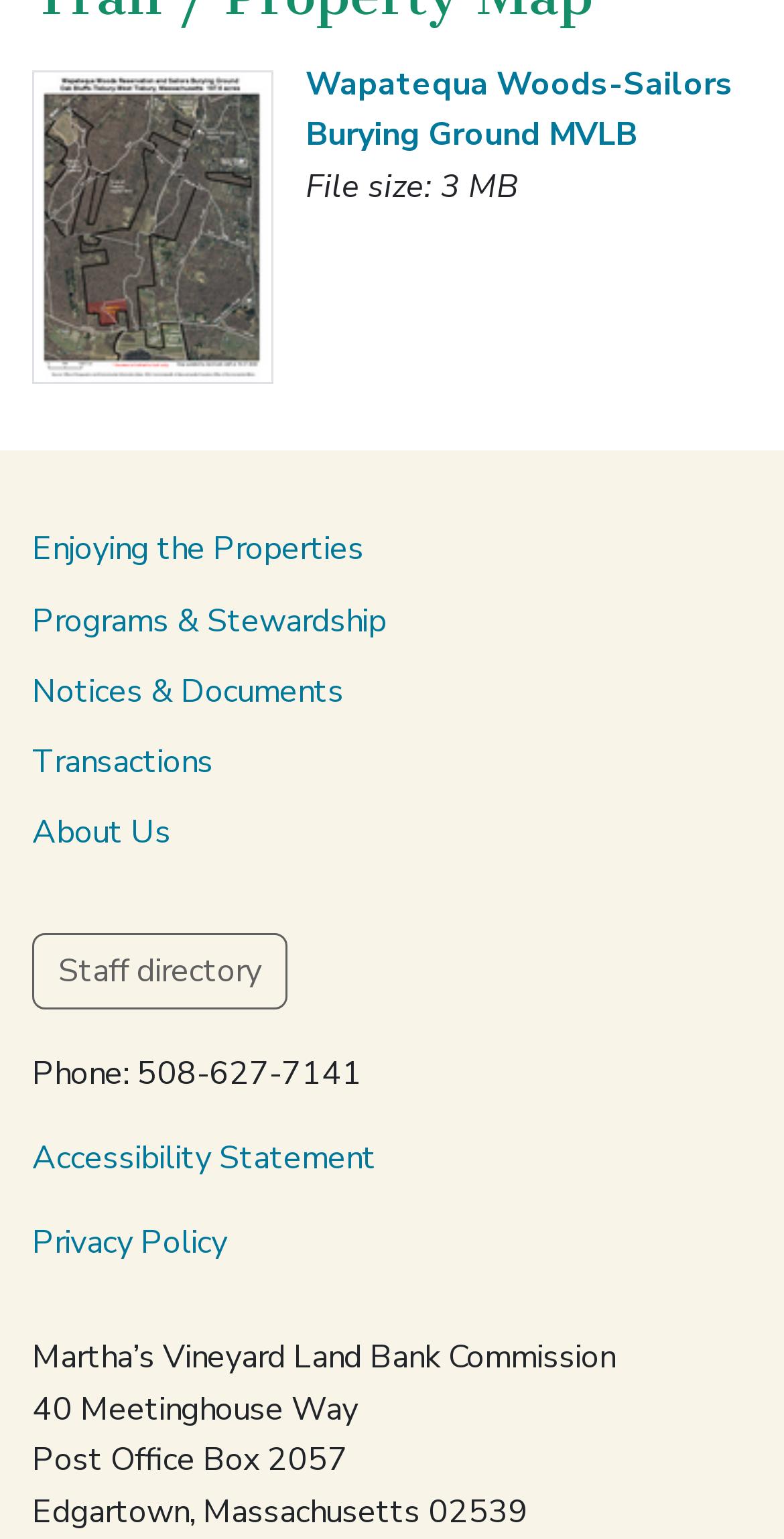Using the information in the image, give a detailed answer to the following question: How many subpages are listed in the menu?

The answer can be found by looking at the navigation element with ID 159, which has five link elements with IDs 256, 257, 258, 259, and 260, respectively. These links suggest that there are five subpages listed in the menu.